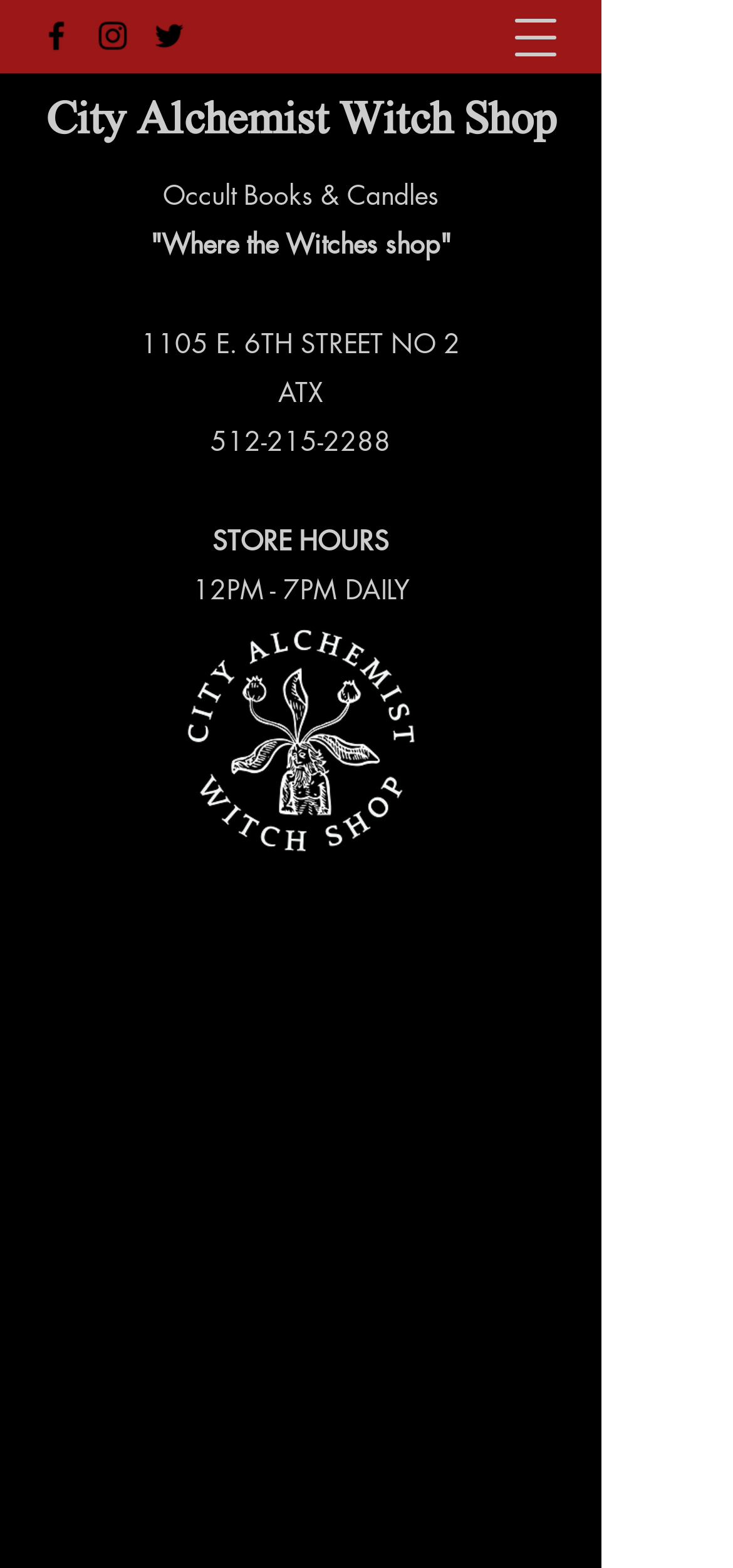What social media platforms are listed?
Can you provide an in-depth and detailed response to the question?

I inferred this answer by looking at the list element with the links to 'Facebook', 'Instagram', and 'Twitter' which are likely to be the social media platforms listed.